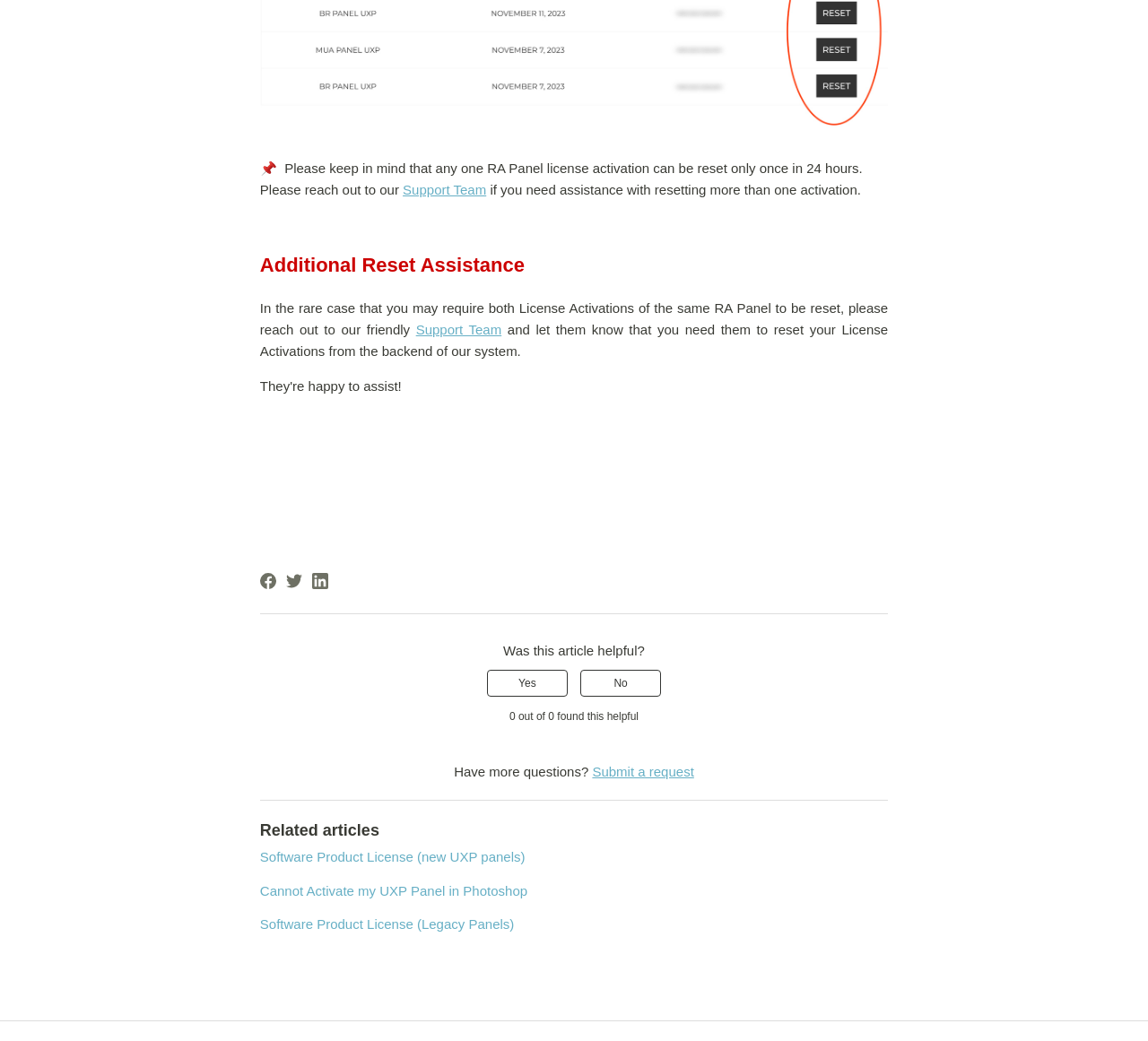Locate the bounding box coordinates of the item that should be clicked to fulfill the instruction: "Click the link to contact us".

None